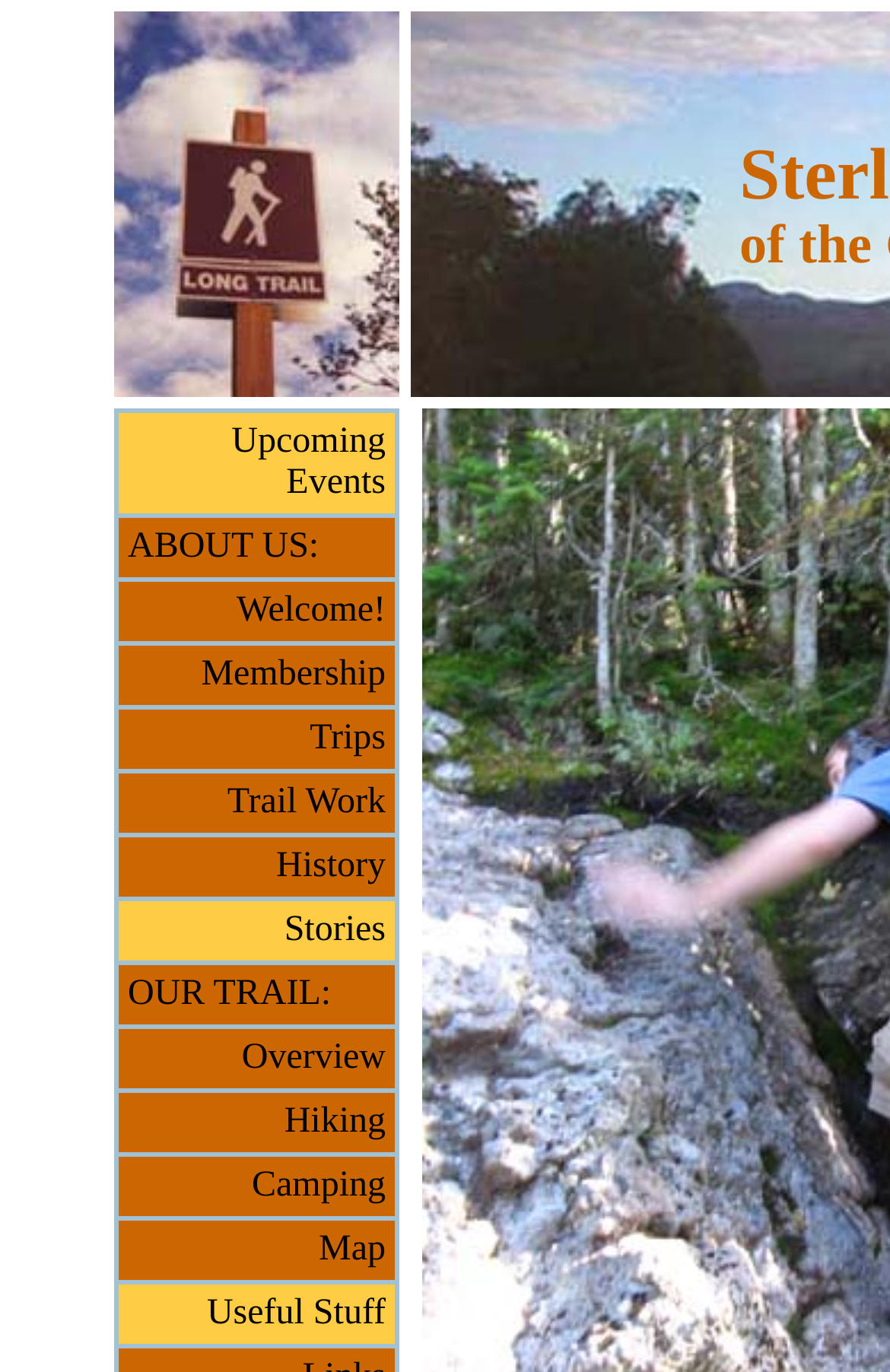Identify the bounding box coordinates of the region that needs to be clicked to carry out this instruction: "Explore trips". Provide these coordinates as four float numbers ranging from 0 to 1, i.e., [left, top, right, bottom].

[0.348, 0.524, 0.433, 0.552]